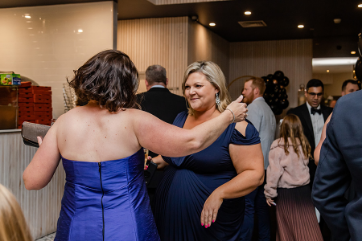Offer an in-depth caption for the image.

The image captures a warm moment during Alix's 40th birthday celebrations at Lucianos Glenelg. Two women, dressed elegantly in blue gowns, warmly greet each other, exuding joy and camaraderie. In the background, guests mingling in formal attire create a festive atmosphere, complemented by a chic interior design. This milestone event is highlighted by the close-knit gathering of family and friends, reflecting the significance of celebrating such a special occasion. With delicious appetizers and drinks served, the scene beautifully showcases the essence of cherished moments shared among loved ones.